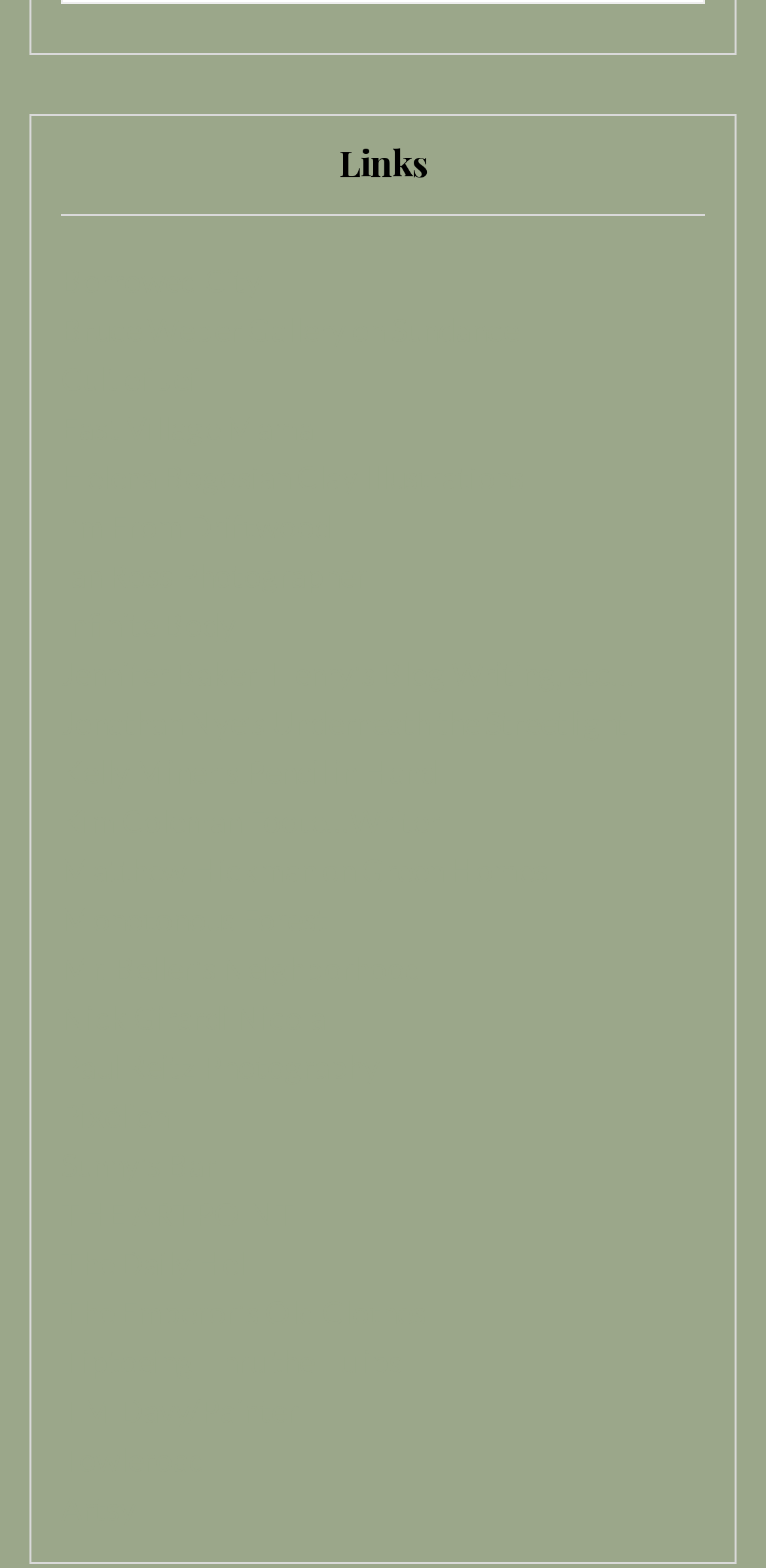Reply to the question below using a single word or brief phrase:
What is the longest link text on the webpage?

Jennifer Baker-Henry's Blog Writing, etc…